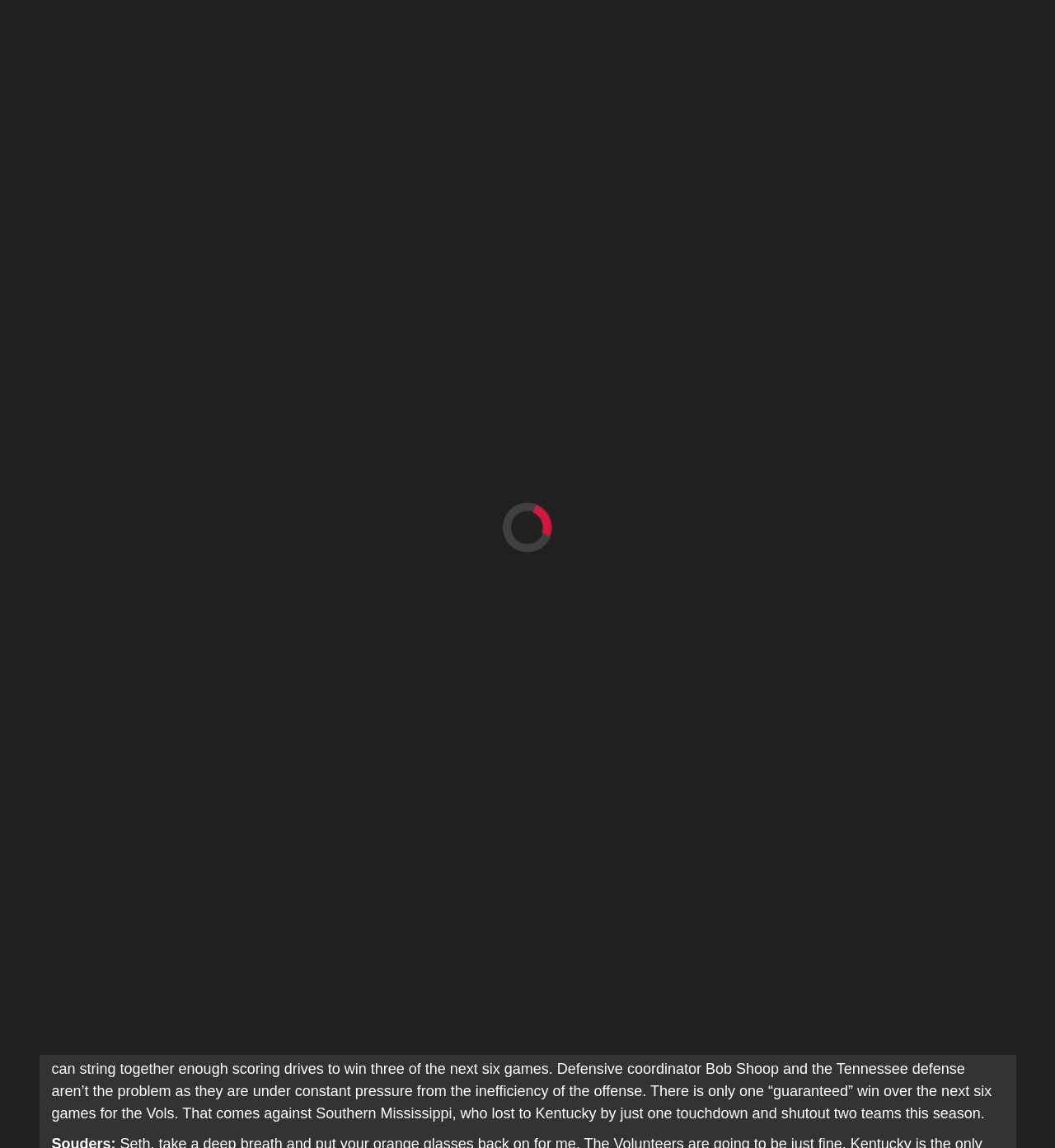Please provide a comprehensive response to the question below by analyzing the image: 
What is the topic of debate?

The topic of debate is whether Tennessee will reach a bowl game in 2017, as mentioned in the heading 'Rocky Topics: Will Tennessee go bowling this year?' and discussed in the article.